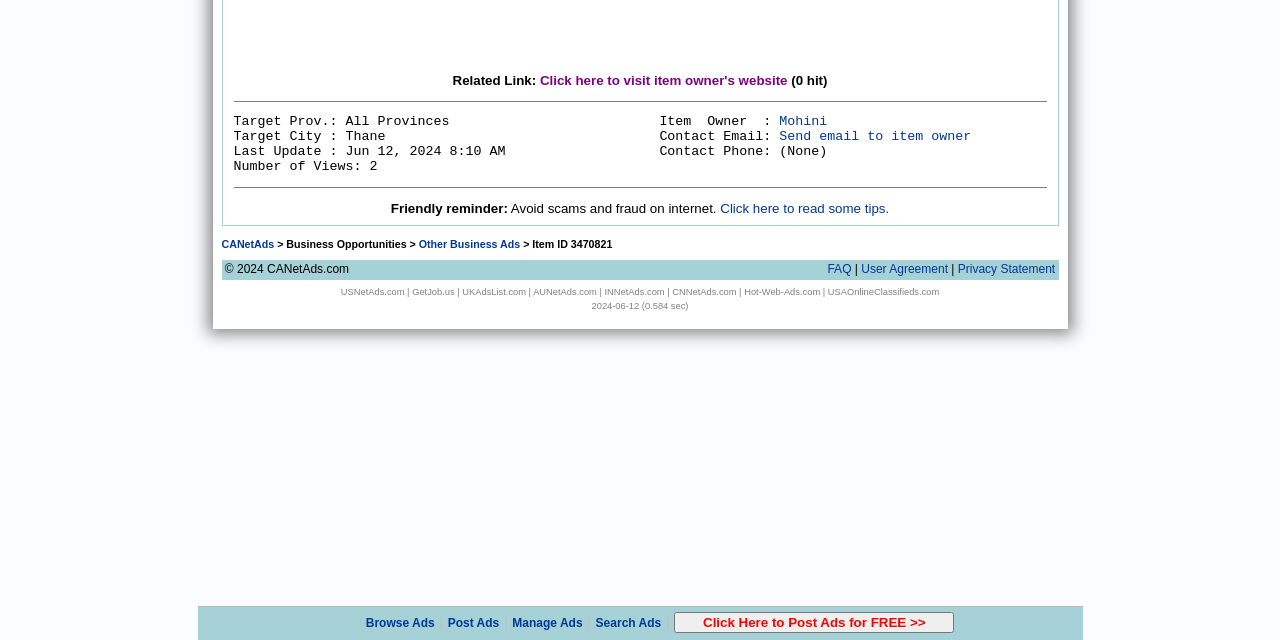Determine the bounding box for the described UI element: "Other Business Ads".

[0.327, 0.371, 0.406, 0.39]